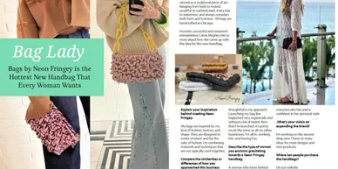What type of clothing is the model on the right wearing?
Please provide a comprehensive answer to the question based on the webpage screenshot.

The question inquires about the type of clothing worn by the model on the right side of the image. The caption describes the model as 'elegantly dressed in a flowing white dress', which clearly indicates that the model is wearing a dress.